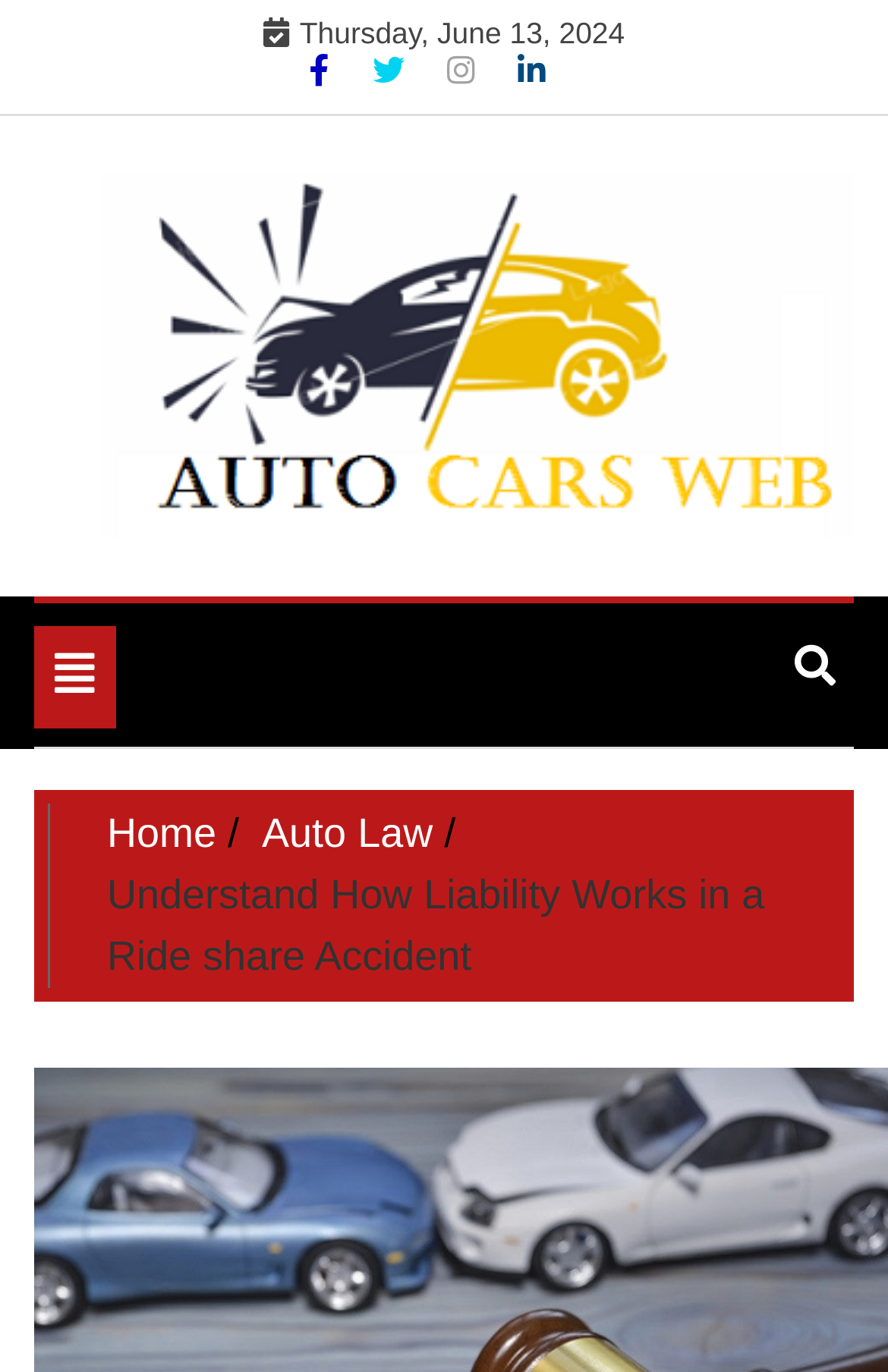Predict the bounding box coordinates of the area that should be clicked to accomplish the following instruction: "Search for CPP Film". The bounding box coordinates should consist of four float numbers between 0 and 1, i.e., [left, top, right, bottom].

None